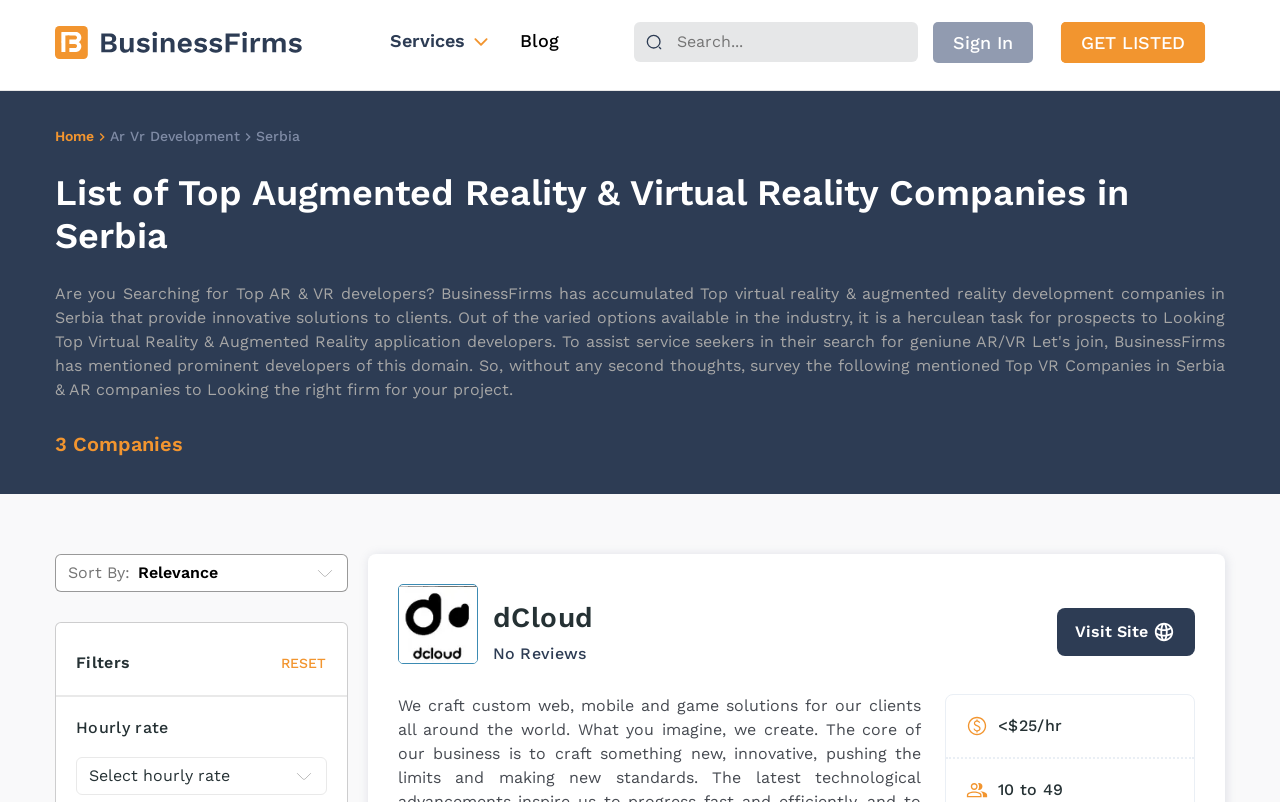Identify the bounding box coordinates of the region that needs to be clicked to carry out this instruction: "Sign in to the website". Provide these coordinates as four float numbers ranging from 0 to 1, i.e., [left, top, right, bottom].

[0.729, 0.027, 0.807, 0.078]